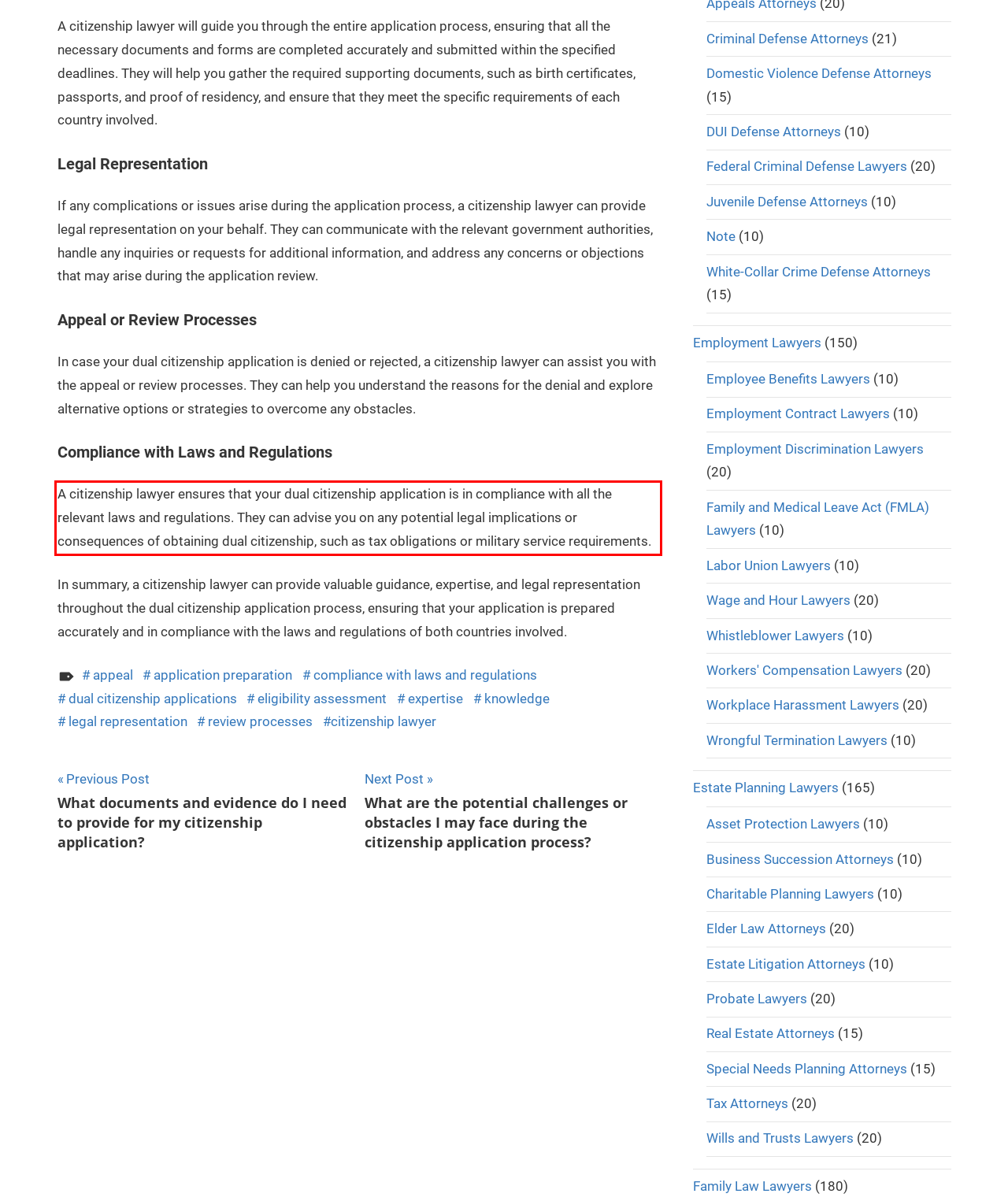From the given screenshot of a webpage, identify the red bounding box and extract the text content within it.

A citizenship lawyer ensures that your dual citizenship application is in compliance with all the relevant laws and regulations. They can advise you on any potential legal implications or consequences of obtaining dual citizenship, such as tax obligations or military service requirements.